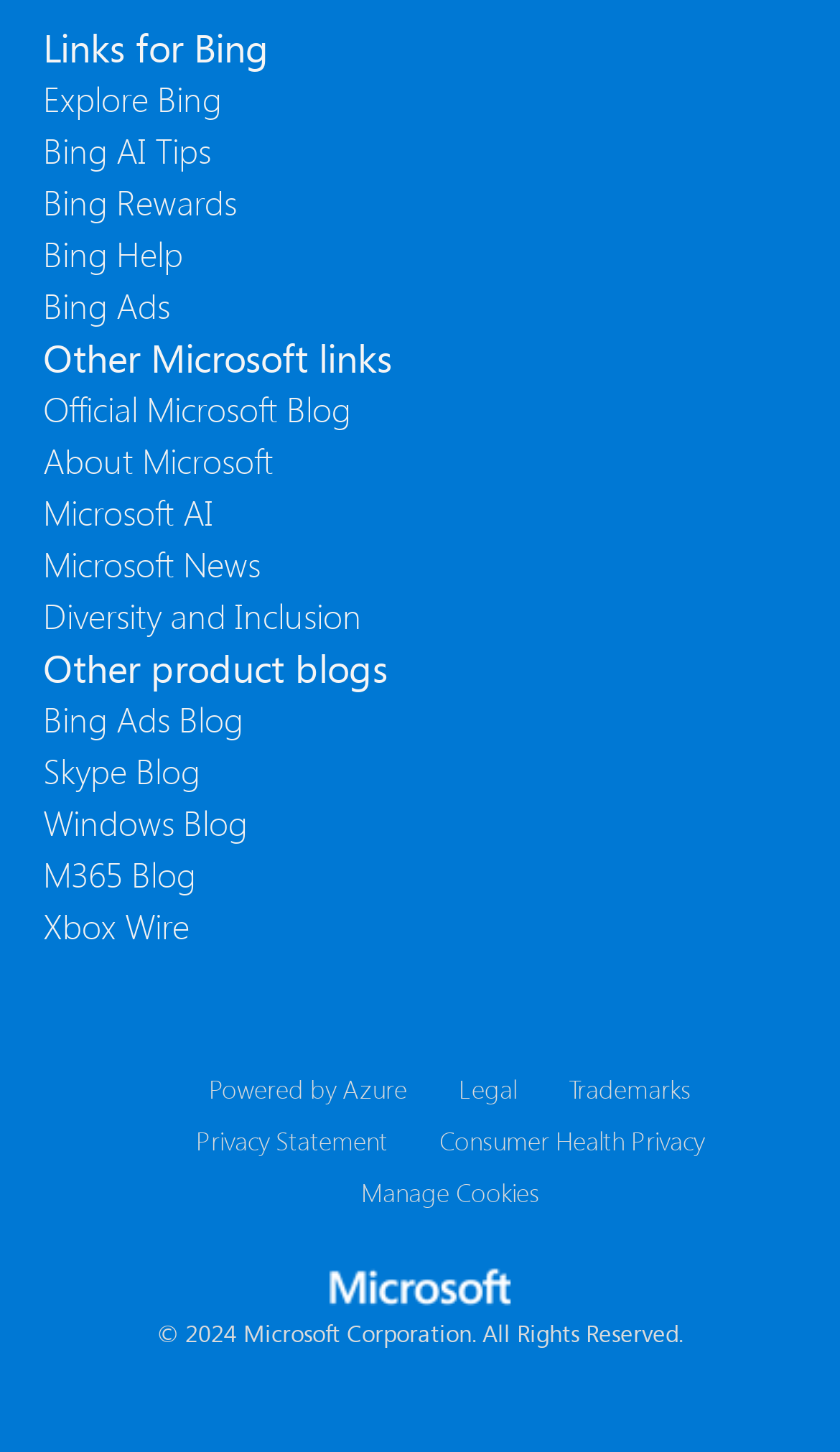Locate the bounding box coordinates of the element you need to click to accomplish the task described by this instruction: "View Legal information".

[0.546, 0.737, 0.615, 0.761]